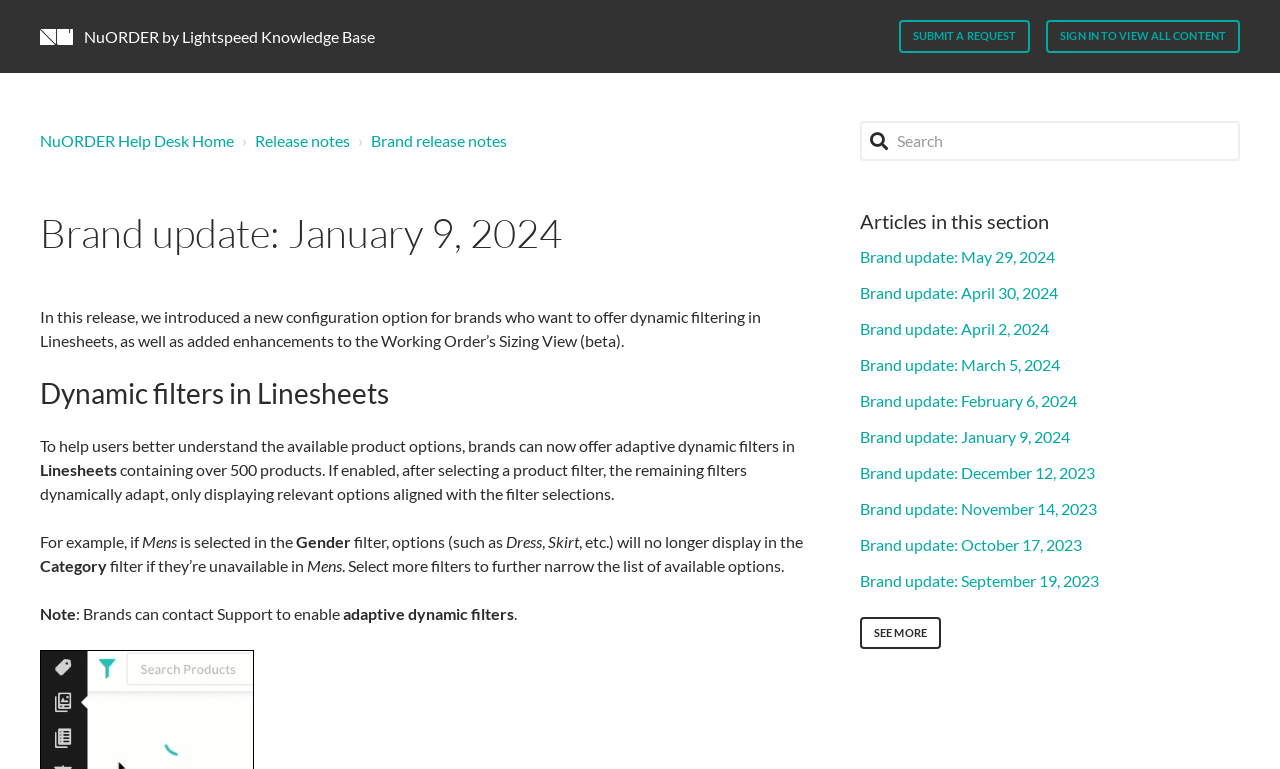Find the bounding box coordinates of the area to click in order to follow the instruction: "Submit a request".

[0.702, 0.026, 0.805, 0.068]